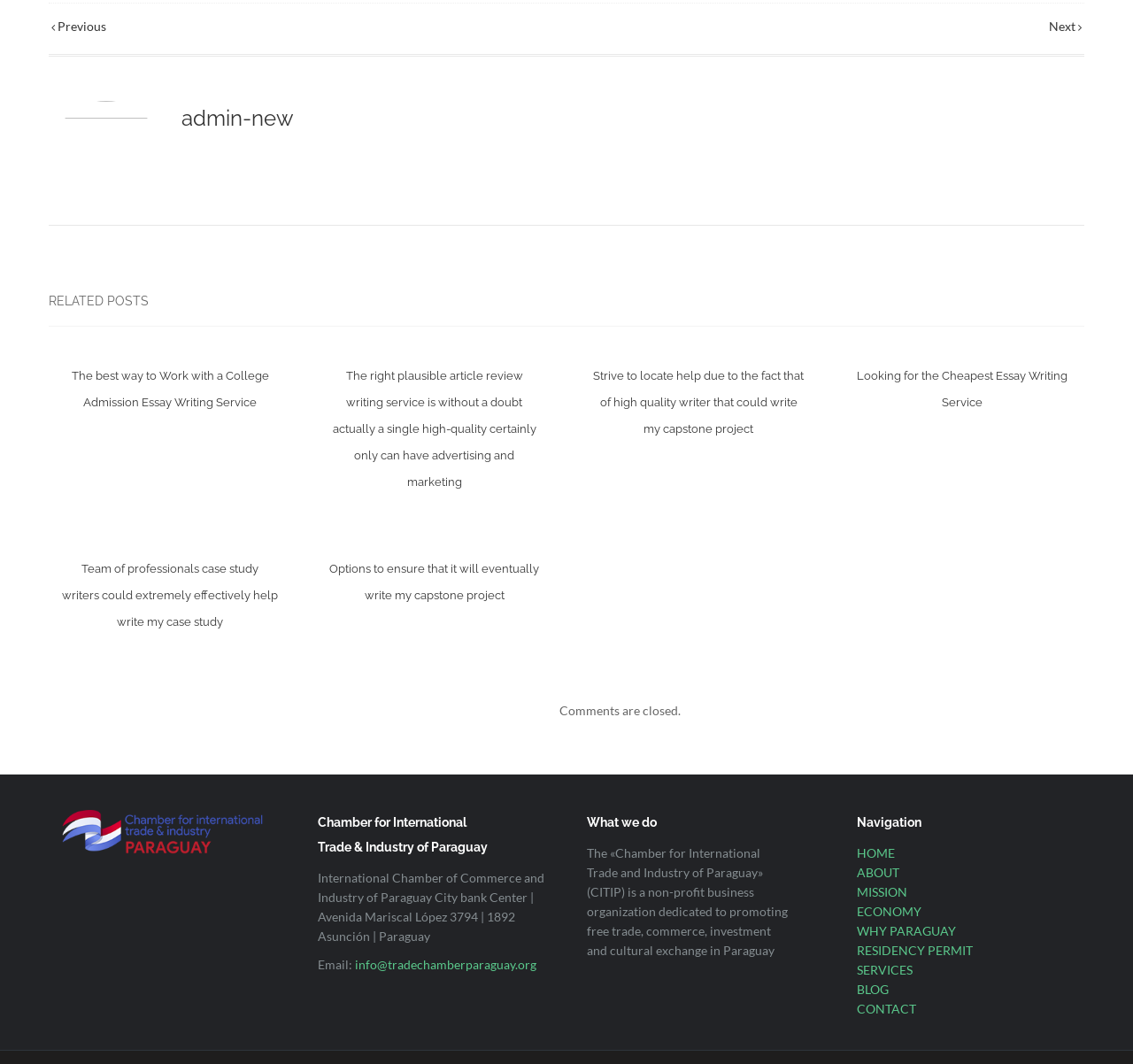Predict the bounding box of the UI element based on this description: "SERVICES".

[0.756, 0.904, 0.805, 0.918]